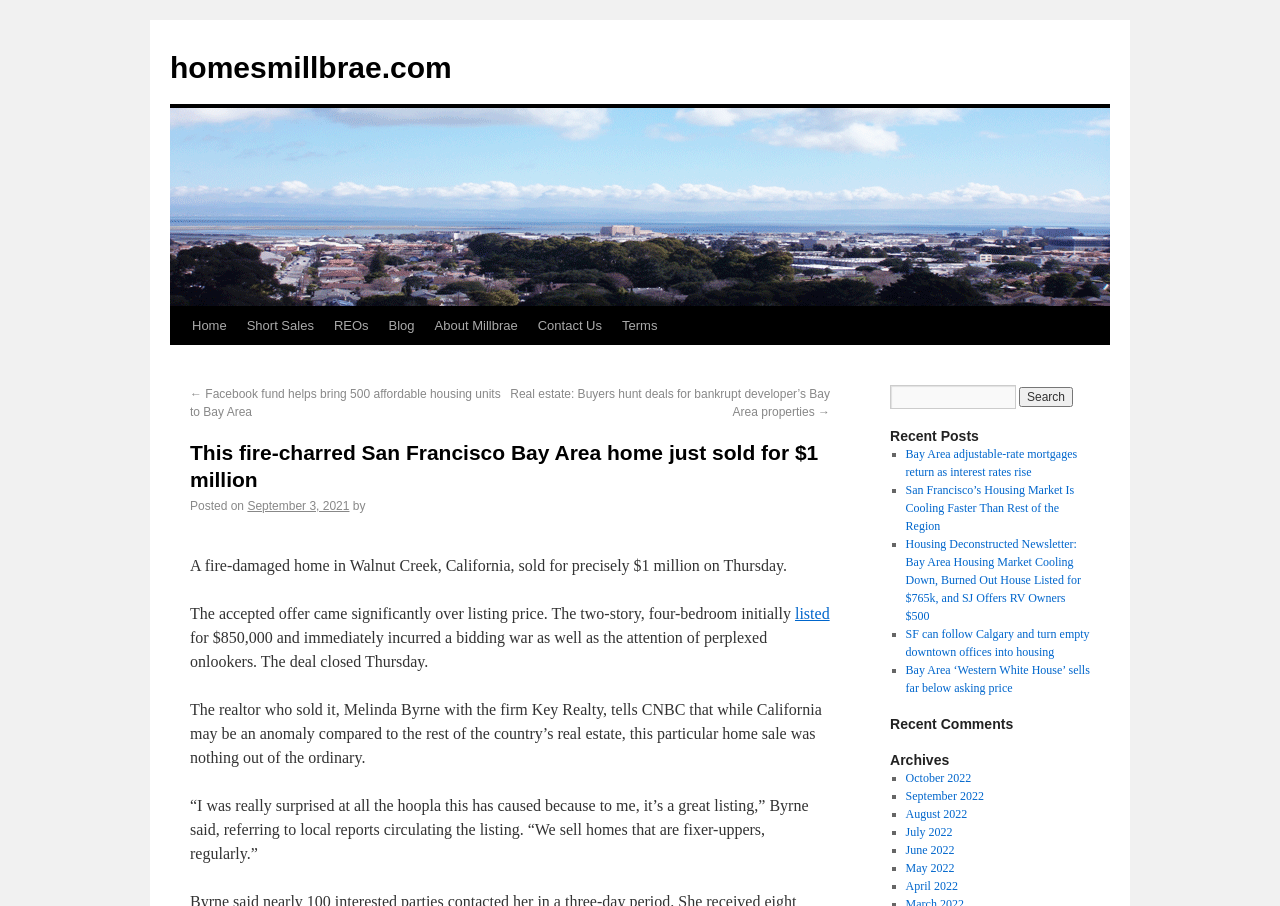What is the purpose of the search bar?
Examine the webpage screenshot and provide an in-depth answer to the question.

The search bar is located at the top right corner of the webpage, and it has a button labeled 'Search'. This suggests that the purpose of the search bar is to allow users to search for something, likely related to real estate or homes.